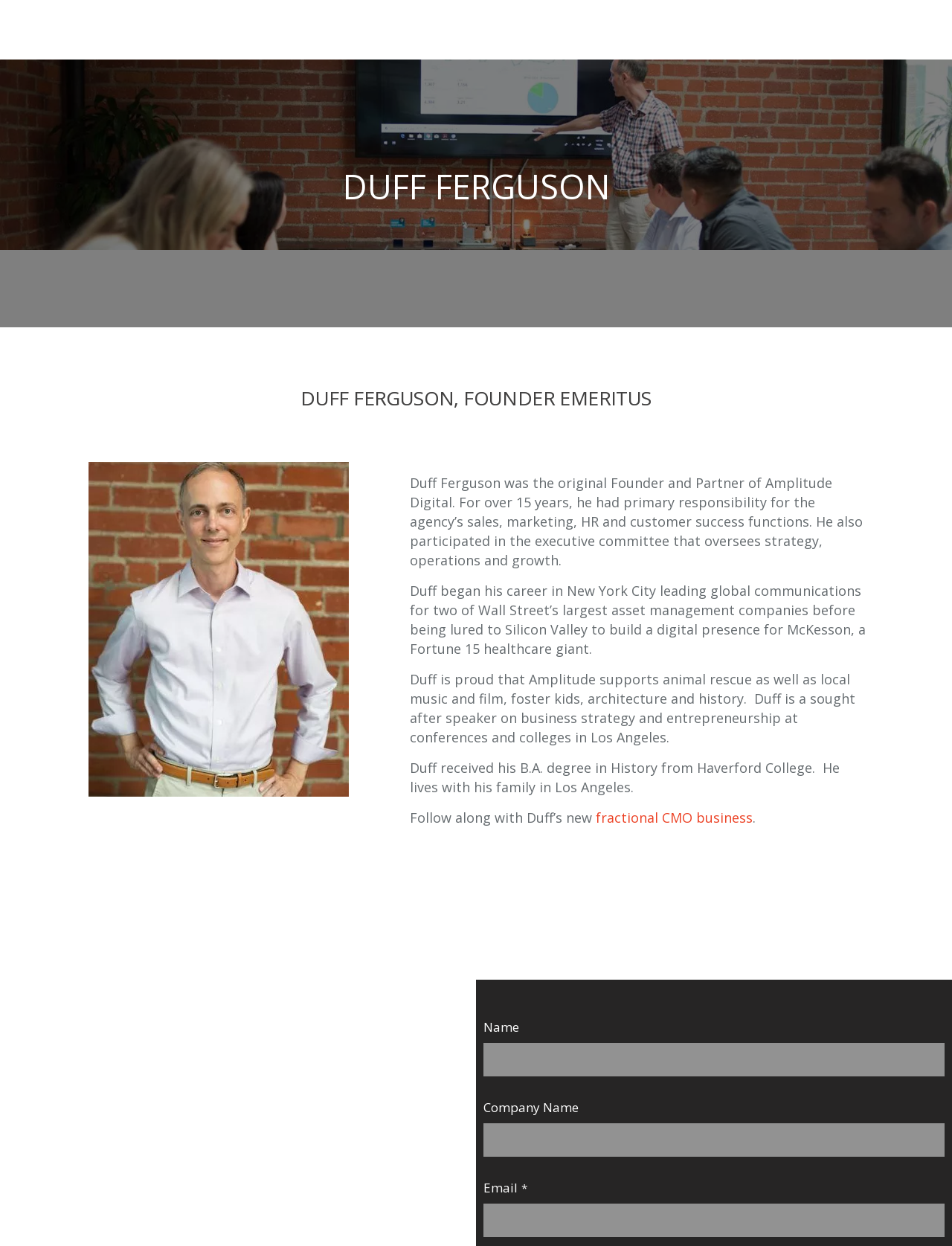What is Duff Ferguson's educational background?
Look at the screenshot and respond with a single word or phrase.

Haverford College